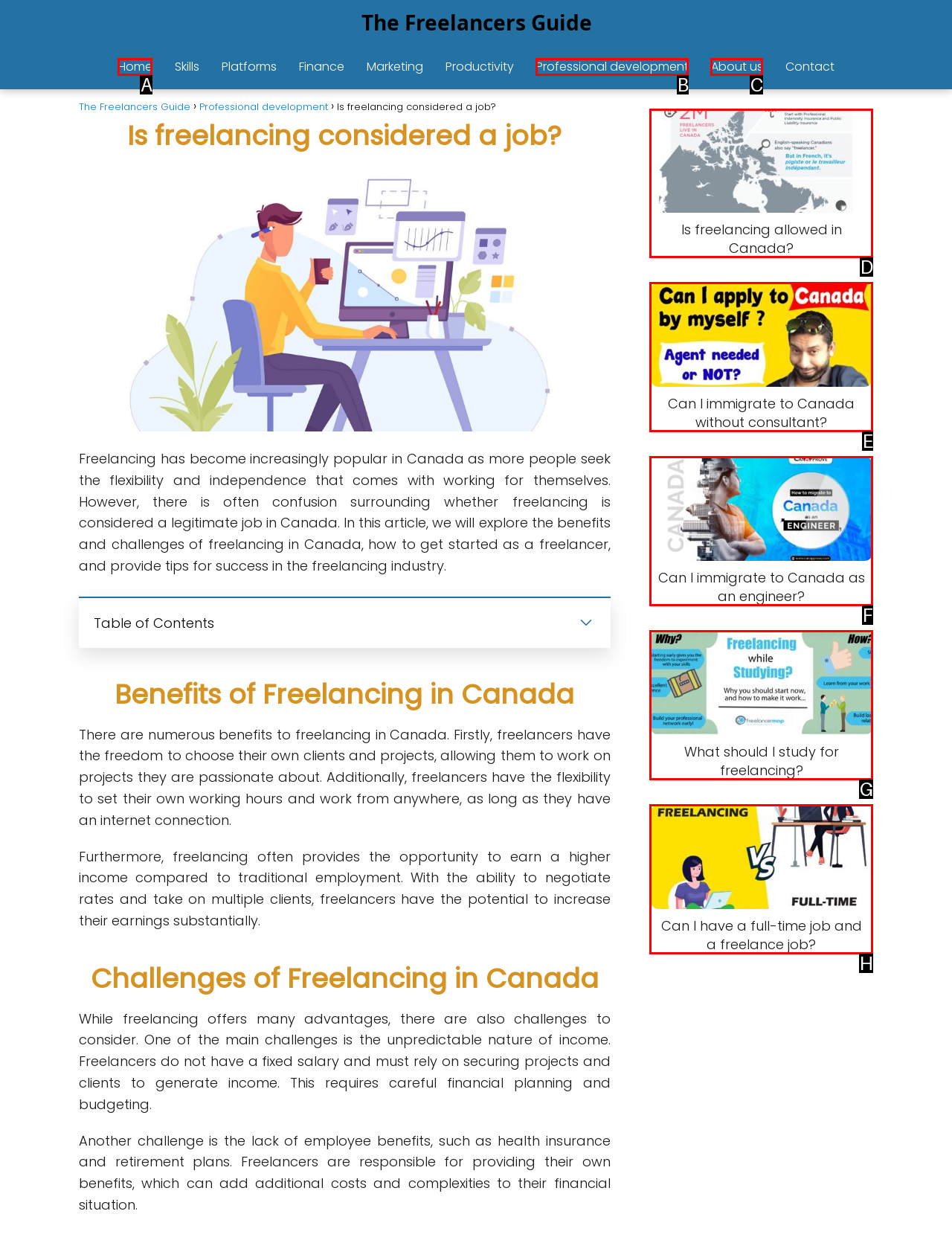Determine the HTML element that aligns with the description: Is freelancing allowed in Canada?
Answer by stating the letter of the appropriate option from the available choices.

D